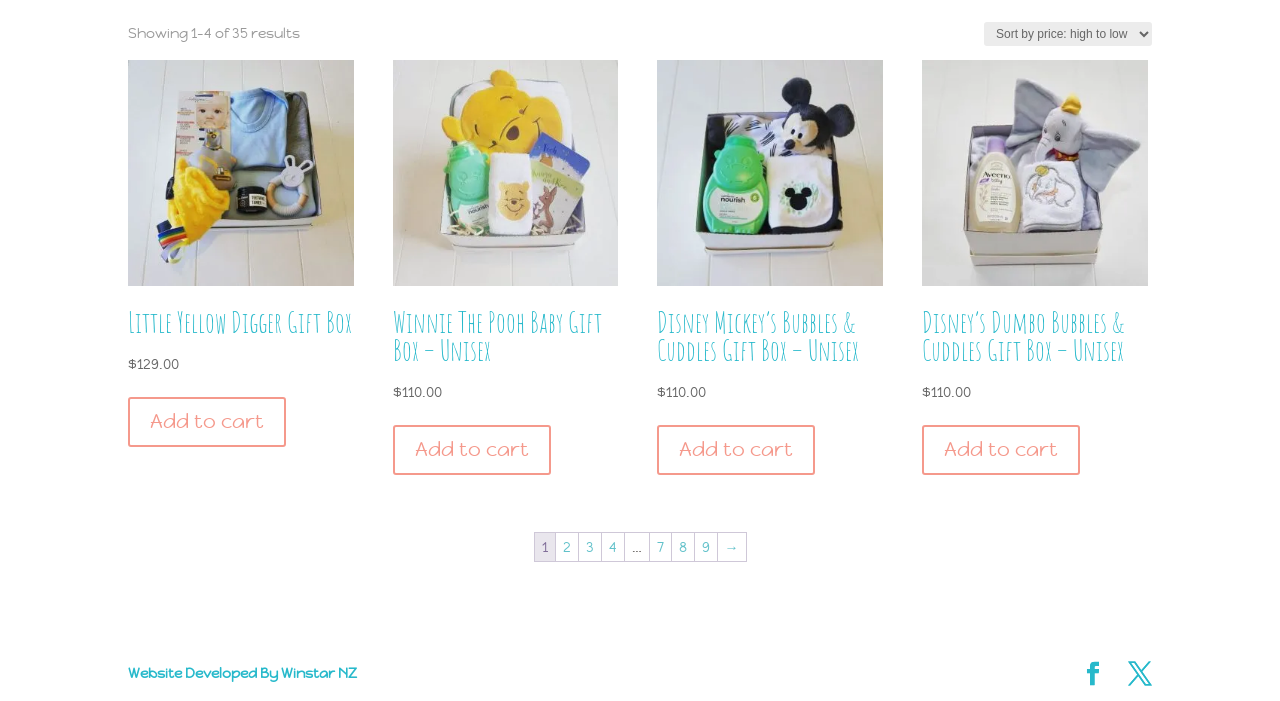Can you pinpoint the bounding box coordinates for the clickable element required for this instruction: "Add Little Yellow Digger Gift Box to cart"? The coordinates should be four float numbers between 0 and 1, i.e., [left, top, right, bottom].

[0.1, 0.566, 0.223, 0.637]